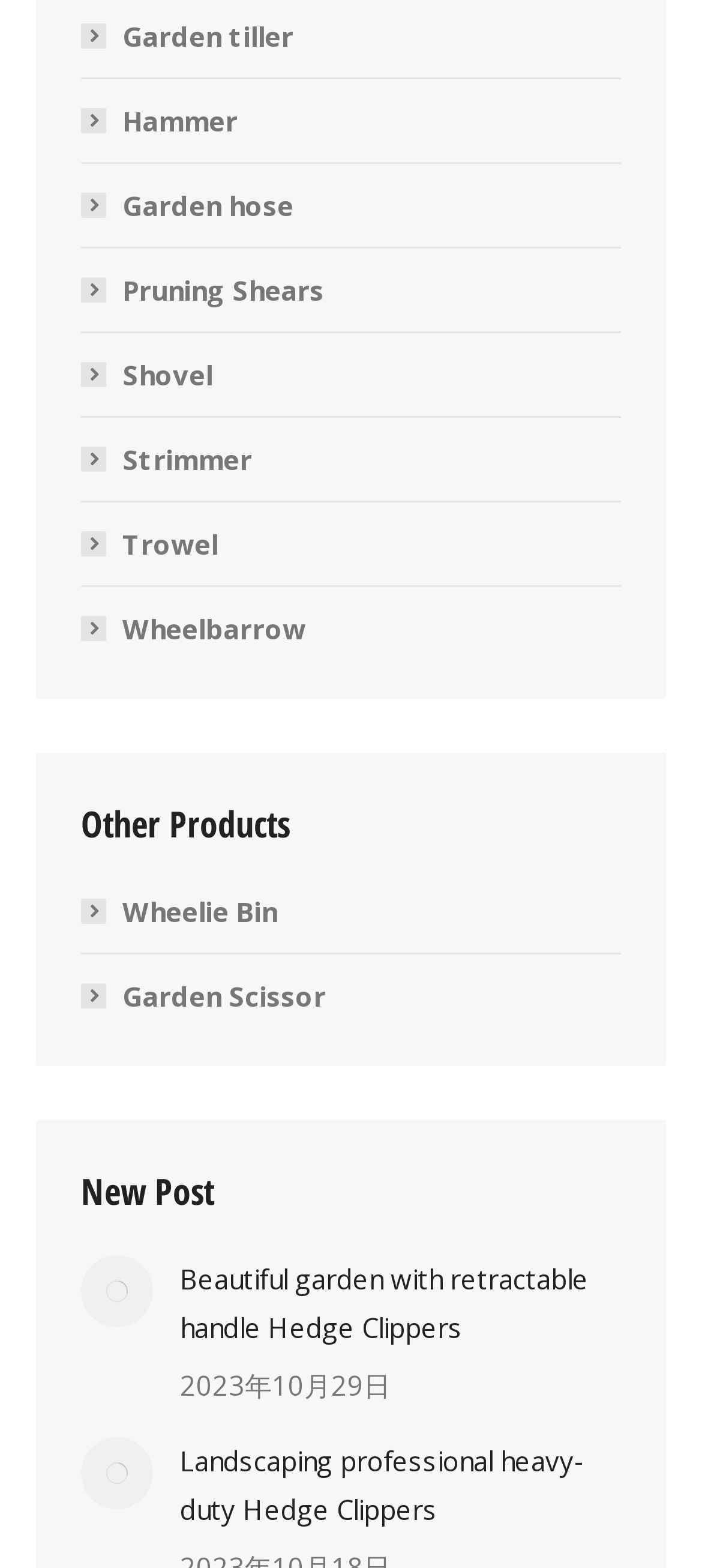What is the last gardening tool listed?
Using the visual information from the image, give a one-word or short-phrase answer.

Garden Scissor